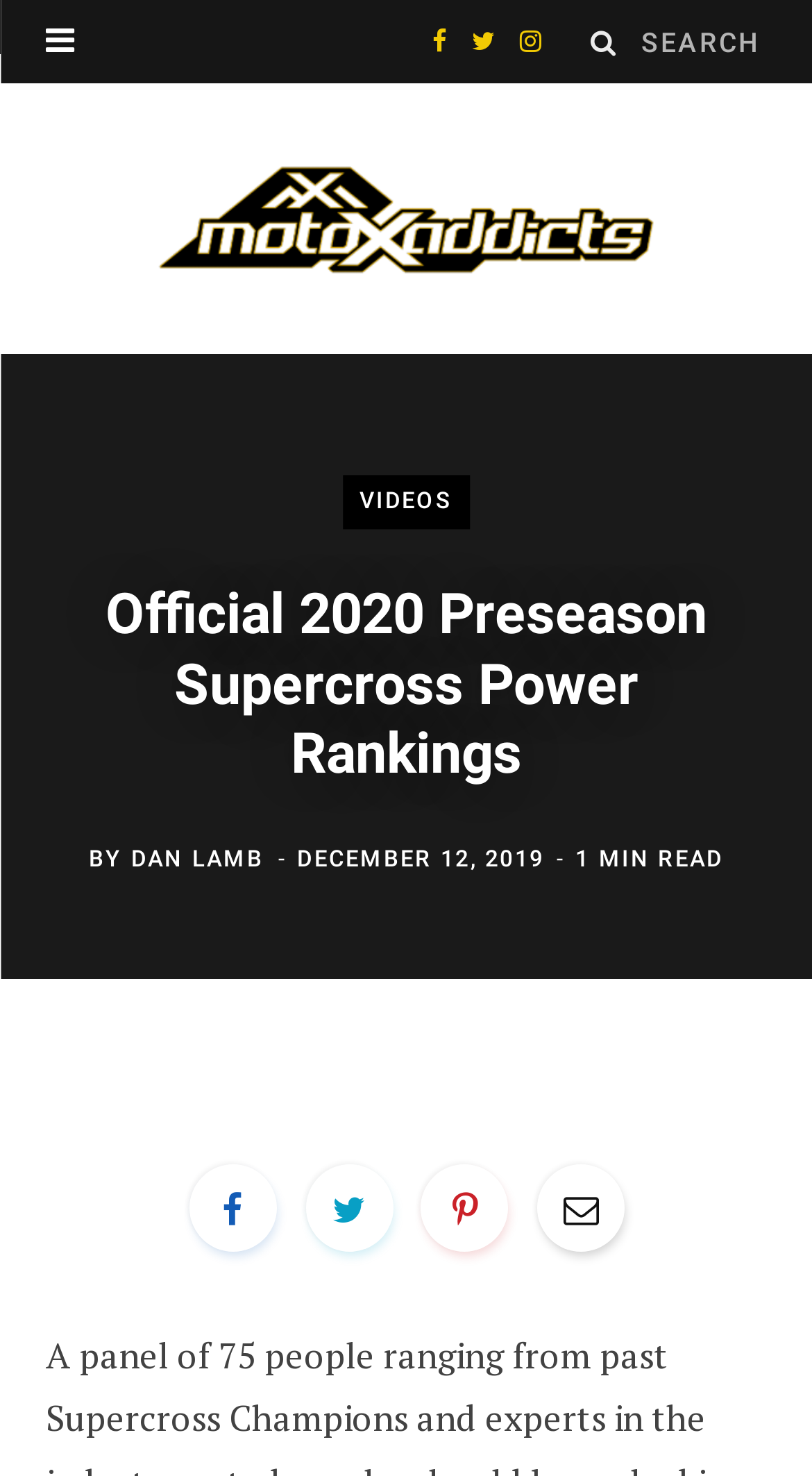Identify the bounding box coordinates for the element that needs to be clicked to fulfill this instruction: "Search for something". Provide the coordinates in the format of four float numbers between 0 and 1: [left, top, right, bottom].

[0.79, 0.0, 0.944, 0.058]